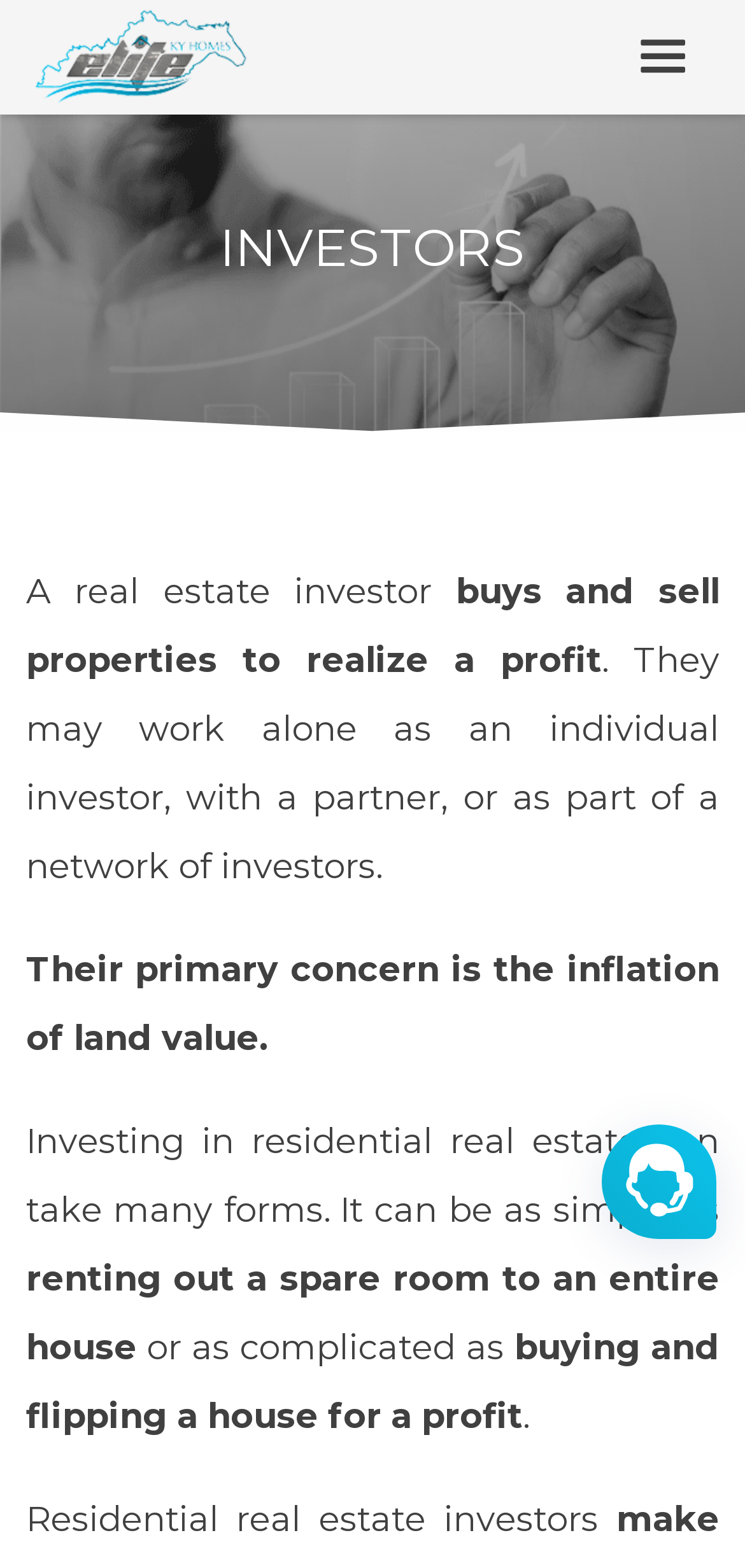What is a real estate investor's primary concern?
Please answer the question with a detailed response using the information from the screenshot.

According to the webpage, a real estate investor's primary concern is the inflation of land value, which is mentioned in the sentence 'Their primary concern is the inflation of land value.'